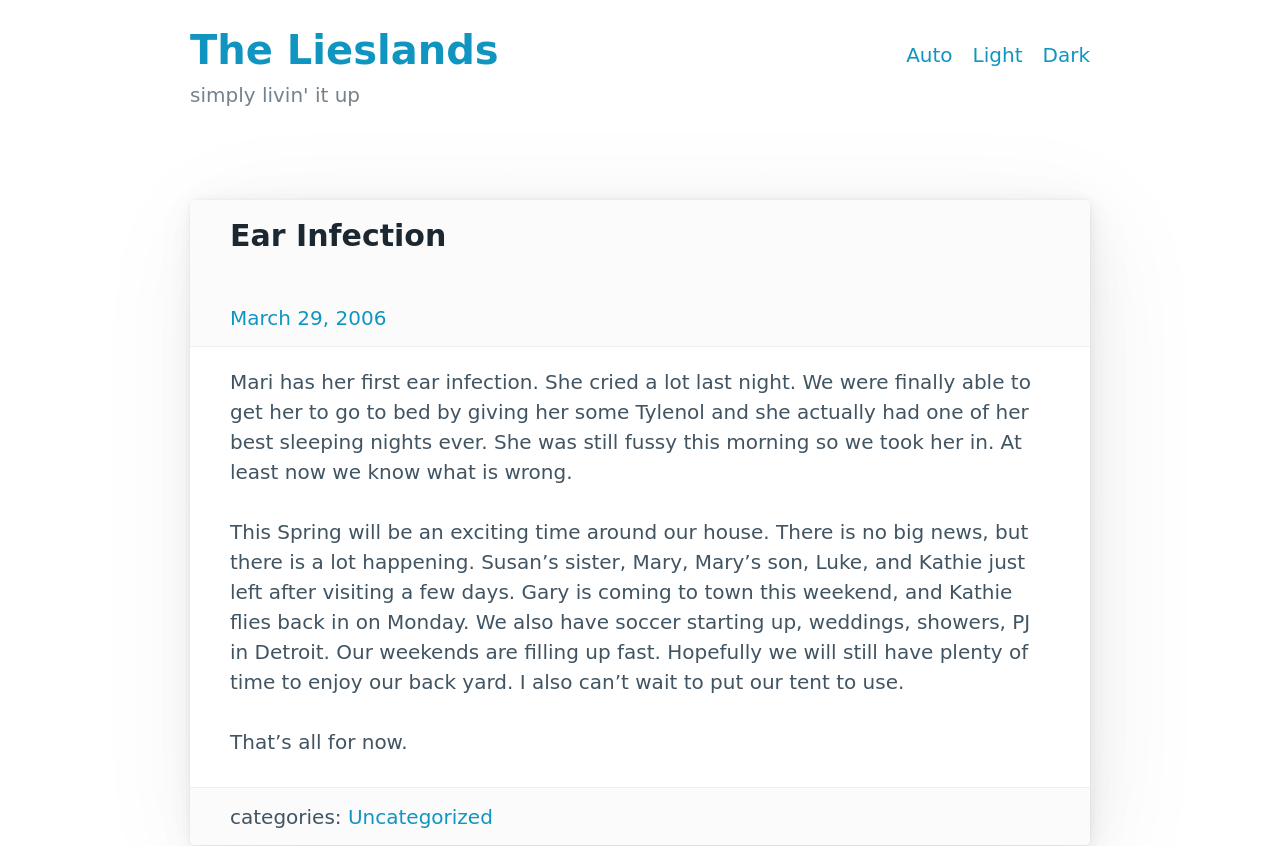Identify and provide the bounding box for the element described by: "Dark".

[0.807, 0.035, 0.859, 0.095]